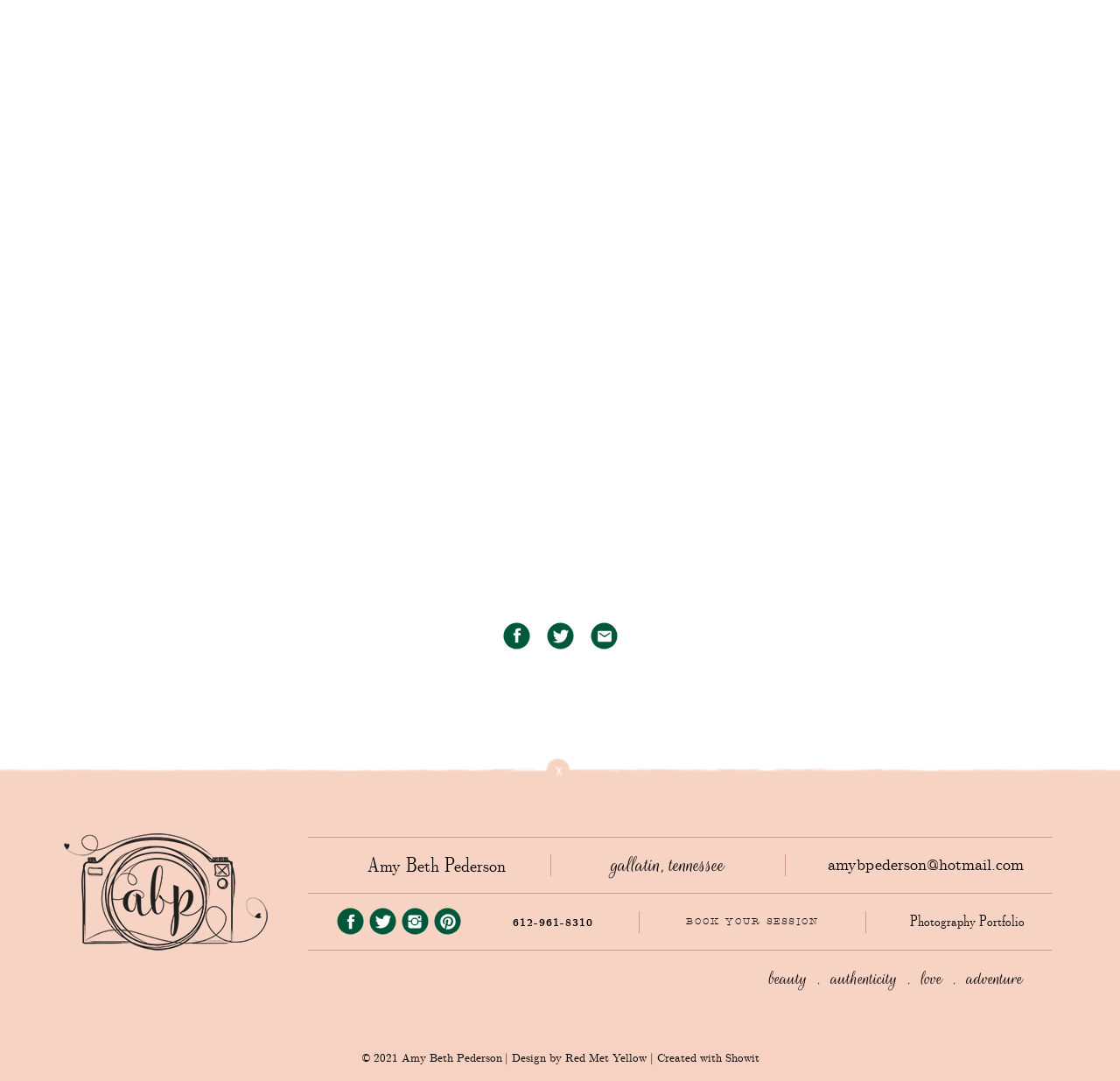Bounding box coordinates are specified in the format (top-left x, top-left y, bottom-right x, bottom-right y). All values are floating point numbers bounded between 0 and 1. Please provide the bounding box coordinate of the region this sentence describes: Design by Red Met Yellow

[0.455, 0.969, 0.578, 0.99]